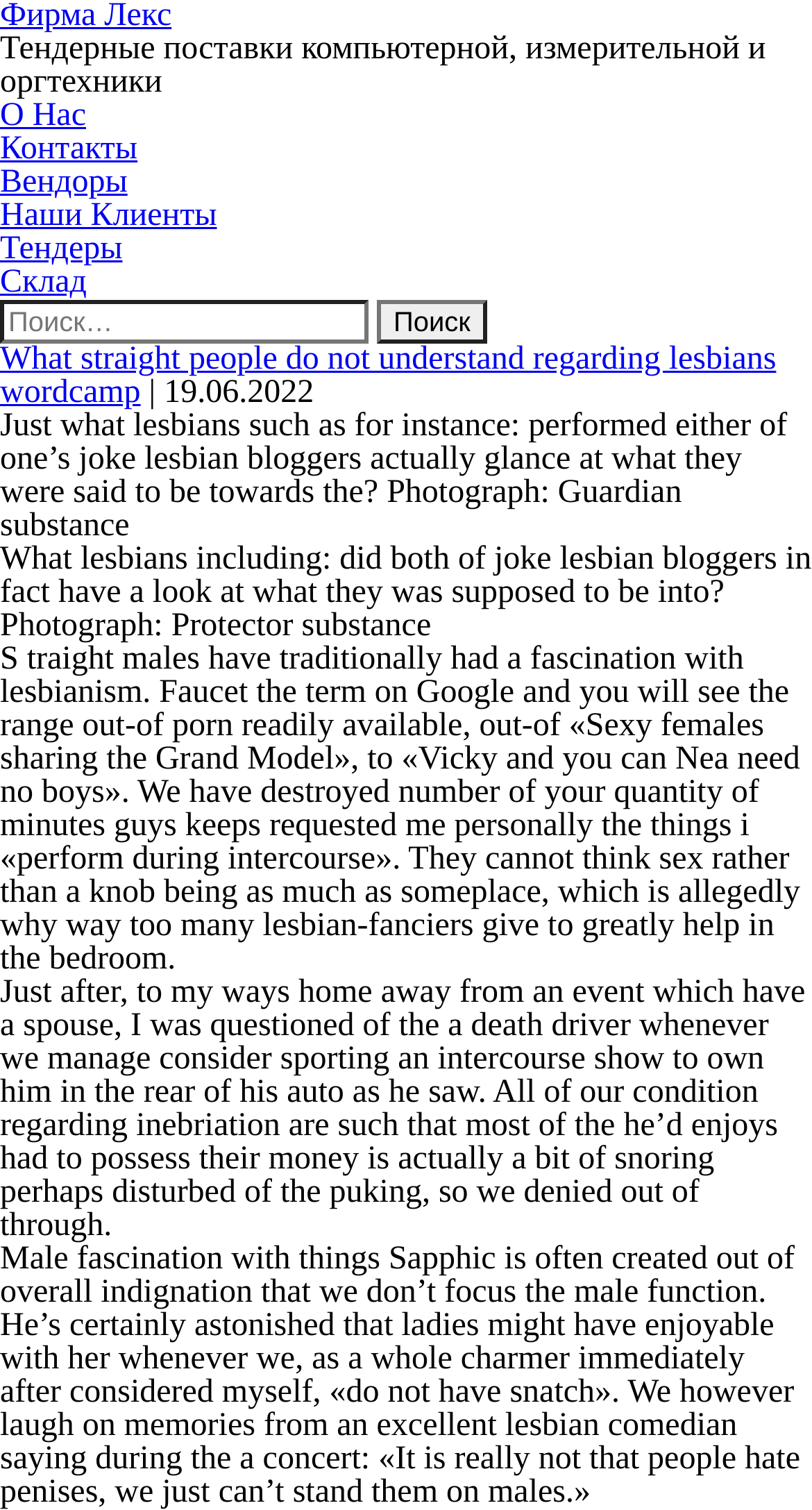How many paragraphs of text are in the article?
Please elaborate on the answer to the question with detailed information.

The article contains 5 paragraphs of text, which are separated by line breaks. Each paragraph discusses a different aspect of the topic 'What straight people do not understand regarding lesbians'.